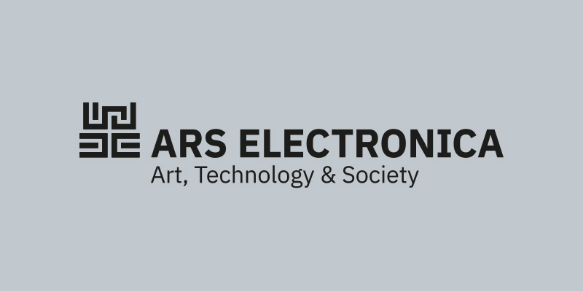Describe the image with as much detail as possible.

The image features the logo of "Ars Electronica," a renowned organization that intertwines the realms of art, technology, and society. The design prominently showcases the name "ARS ELECTRONICA" in bold lettering, emphasizing its focus on innovative cultural projects and discussions. Below the main title, the slogan "Art, Technology & Society" encapsulates the organization's mission of exploring and promoting the interplay between these three dynamic fields. The logo is set against a subtle gray background, enhancing the modern and sophisticated aesthetic reflective of its thematic pursuits in the contemporary digital landscape.